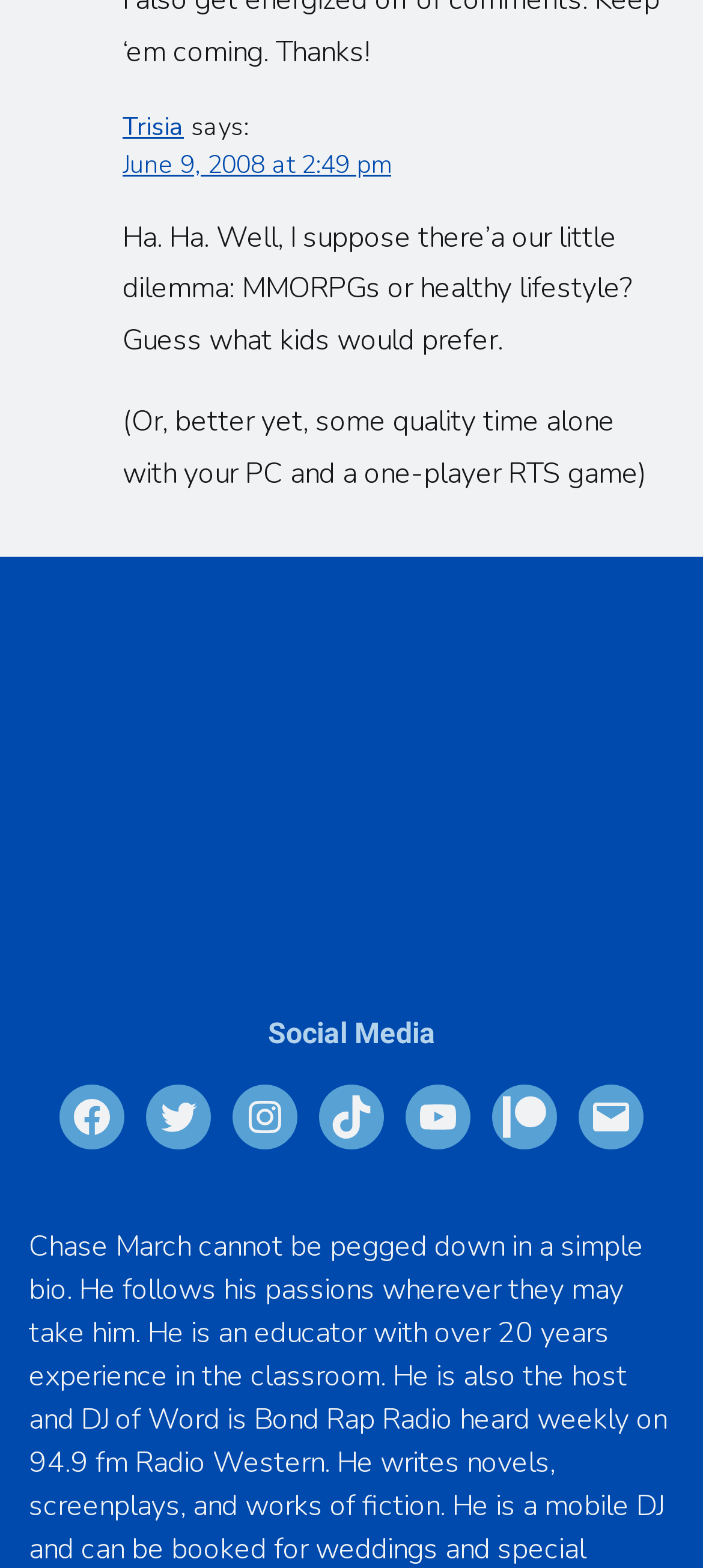Please find the bounding box coordinates for the clickable element needed to perform this instruction: "Check out the YouTube channel".

[0.577, 0.692, 0.669, 0.734]